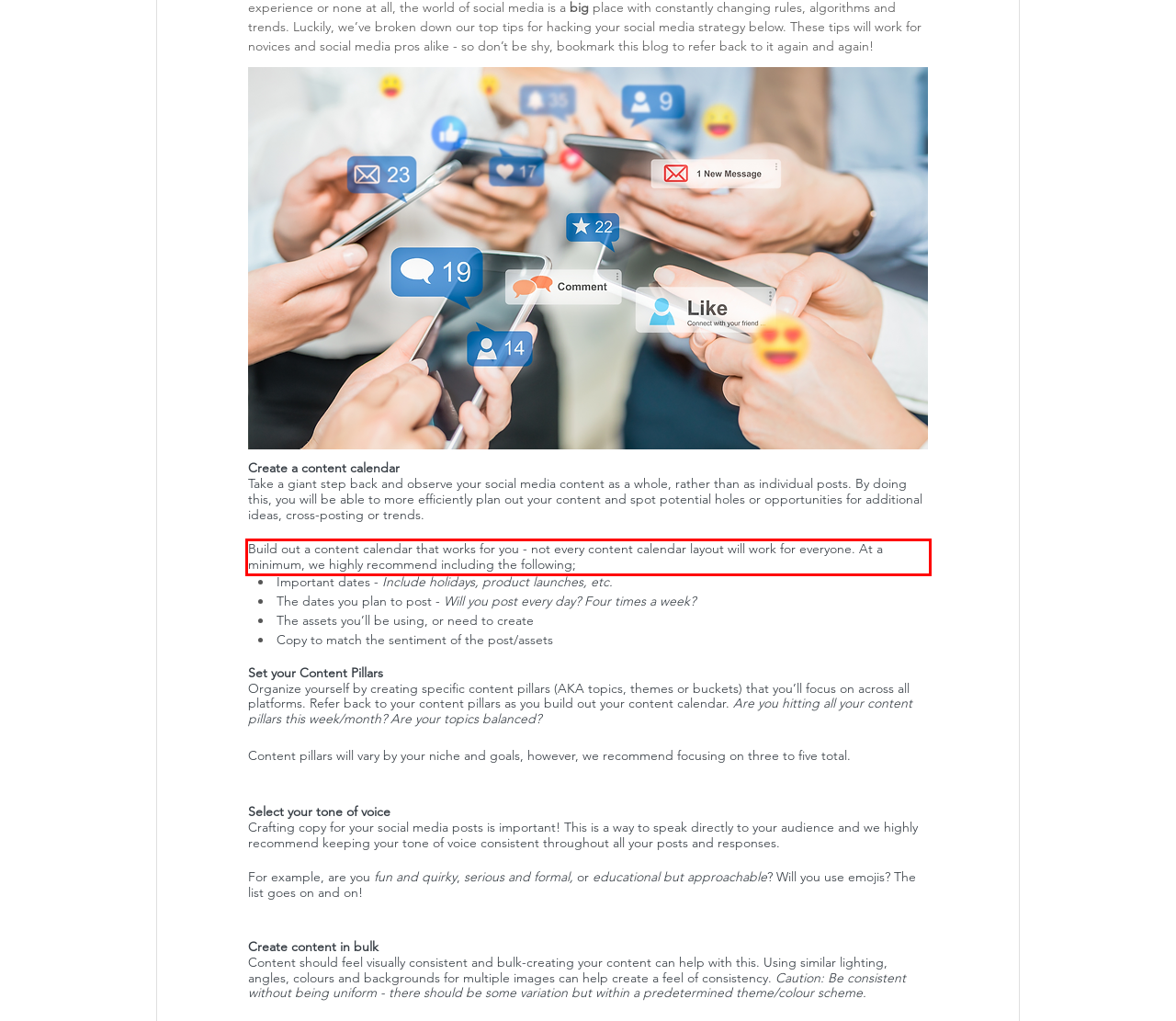Please analyze the screenshot of a webpage and extract the text content within the red bounding box using OCR.

Build out a content calendar that works for you - not every content calendar layout will work for everyone. At a minimum, we highly recommend including the following;